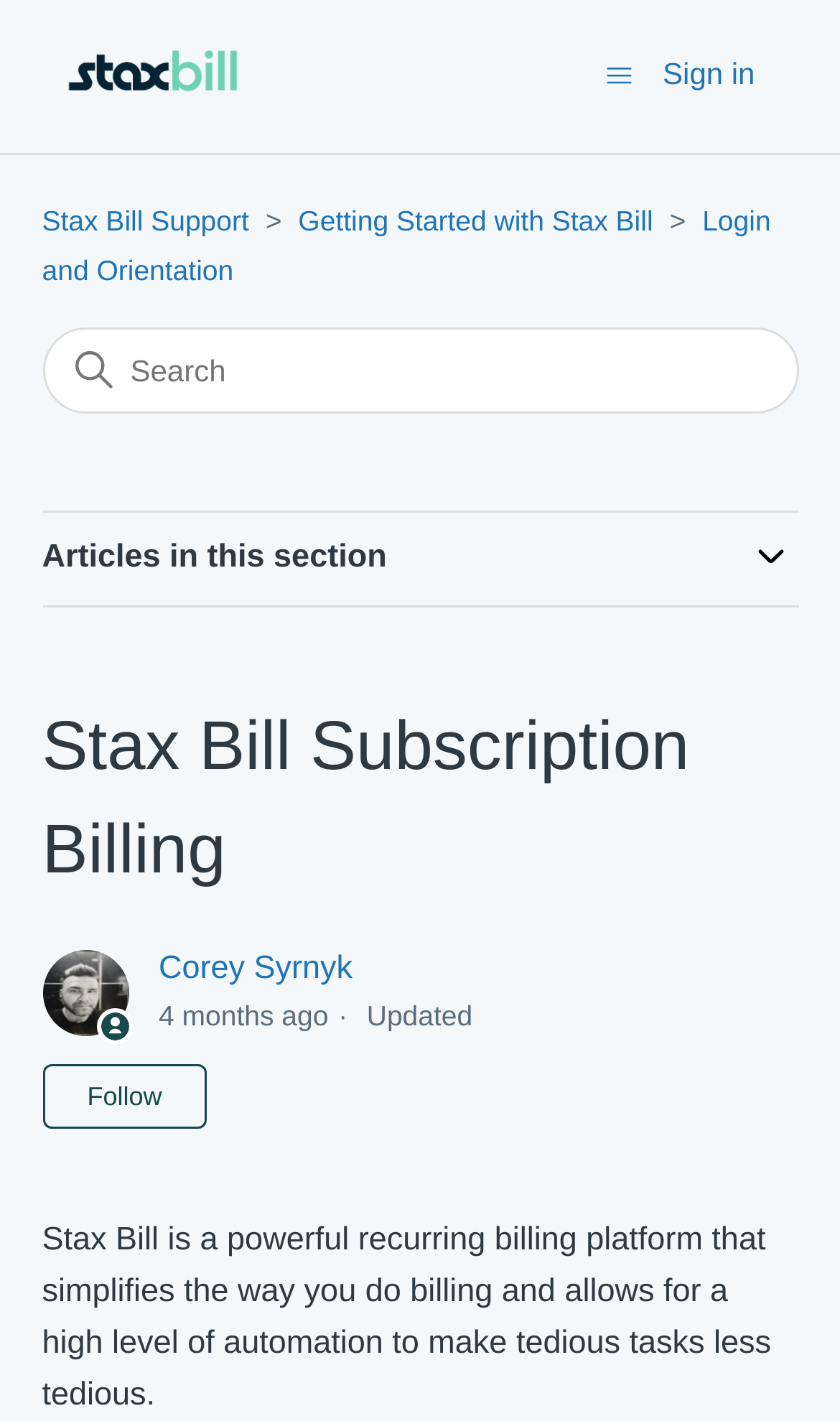What is the name of the support help center?
Please give a detailed and elaborate explanation in response to the question.

I found the answer by looking at the link element with the text 'Stax Bill Support Help Center home page' at the top of the webpage, which suggests that the support help center is called Stax Bill Support.